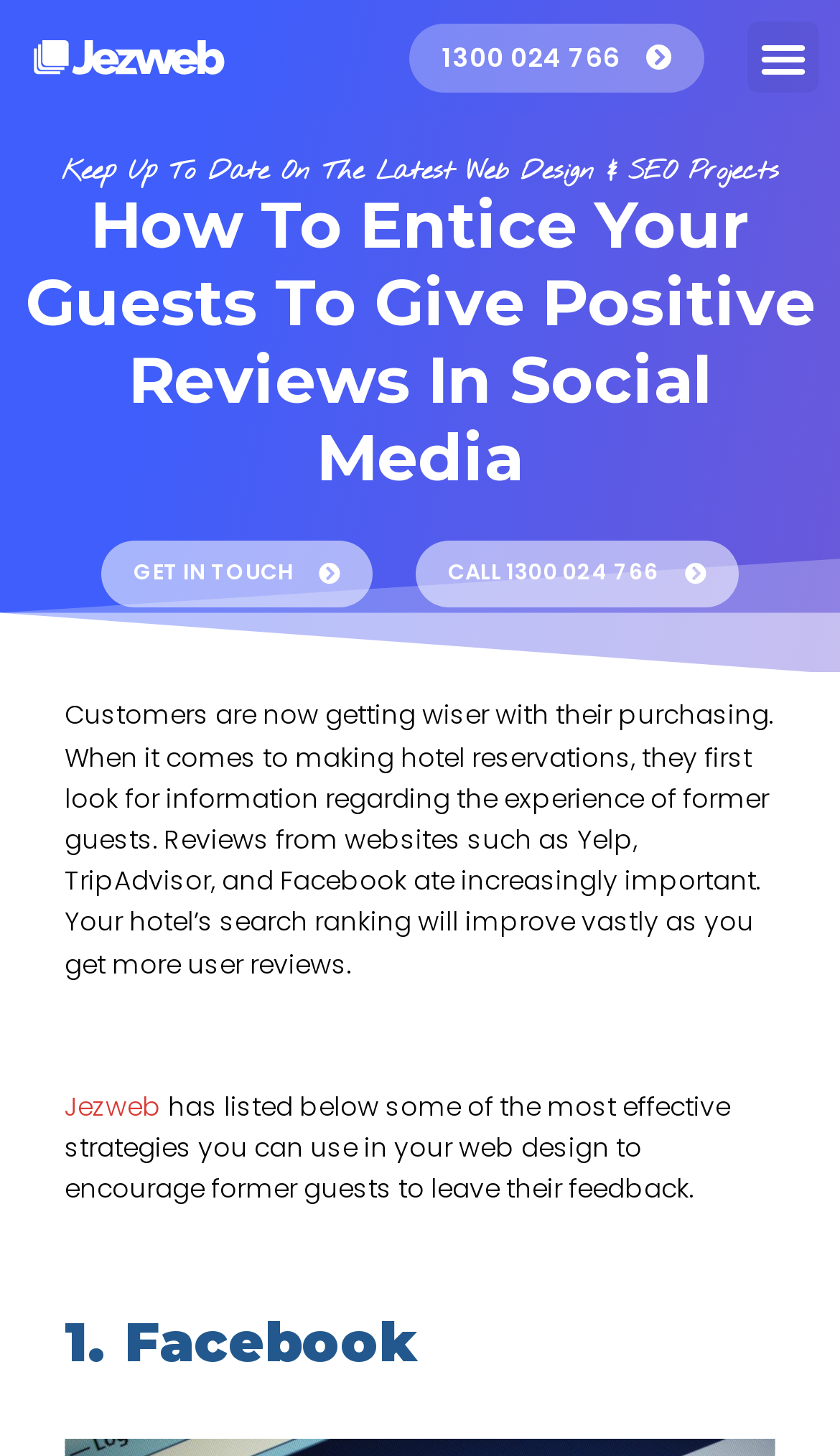What is the purpose of the webpage?
Using the image, answer in one word or phrase.

To encourage guests to write online reviews